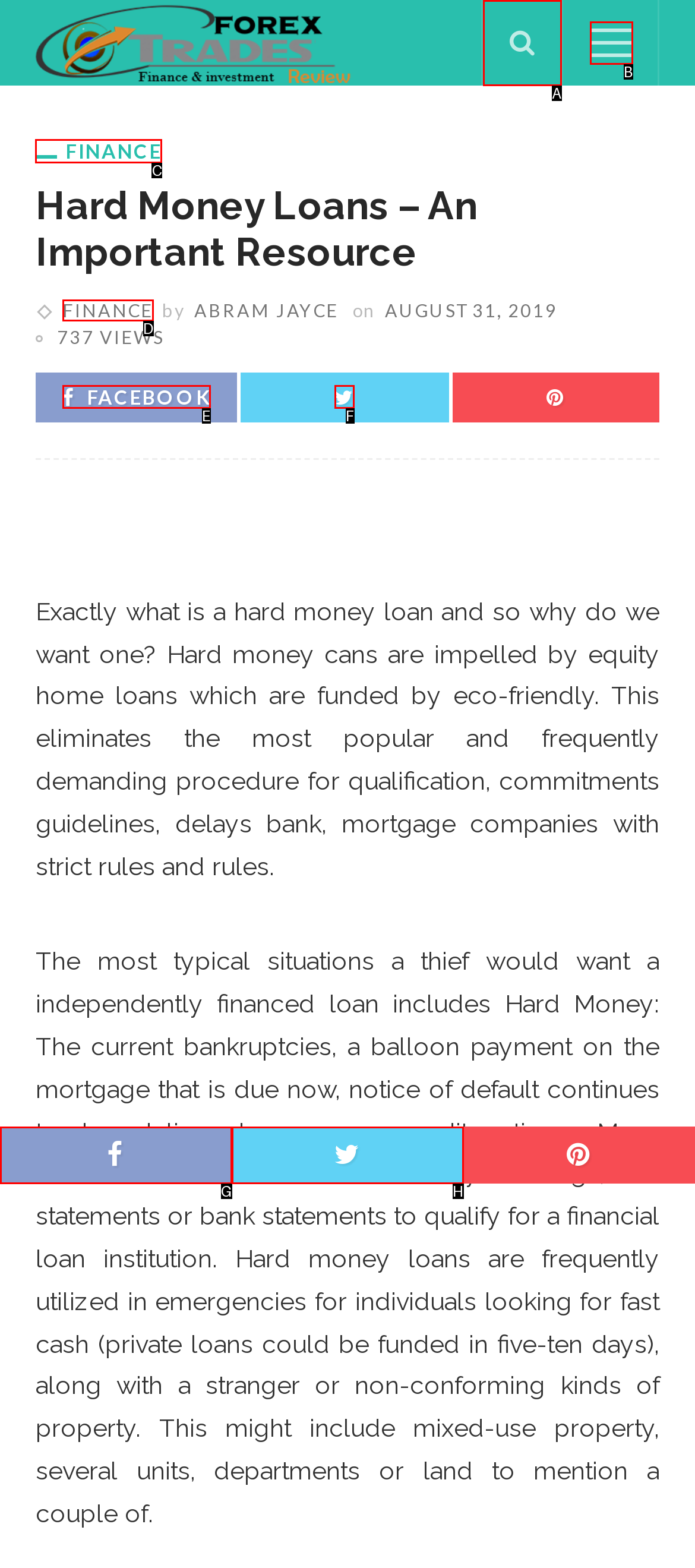Given the task: Click on the 'FINANCE' link, point out the letter of the appropriate UI element from the marked options in the screenshot.

C